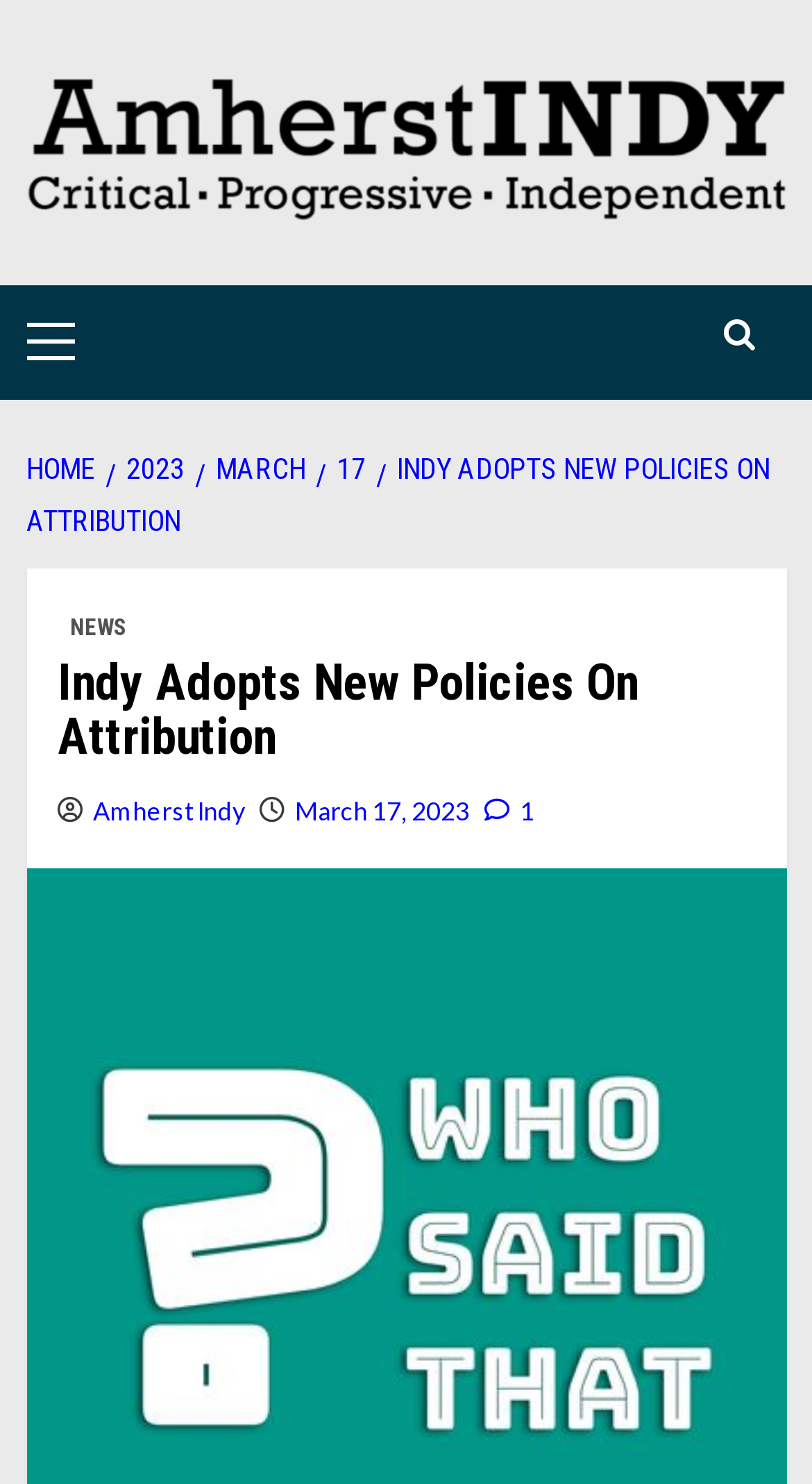Summarize the contents and layout of the webpage in detail.

The webpage is about the Amherst Indy's new policies on attribution, as indicated by the title "Indy Adopts New Policies On Attribution". At the top left of the page, there is a link to the Amherst Indy's homepage, accompanied by an image with the same name. Next to it, there is a button labeled "Primary Menu" that controls the primary menu section.

Below the top section, there is a navigation bar with breadcrumbs, showing the path "HOME > 2023 > MARCH > 17 > INDY ADOPTS NEW POLICIES ON ATTRIBUTION". The last item in the breadcrumb trail is also a link.

Under the navigation bar, there is a heading that repeats the title "Indy Adopts New Policies On Attribution". Below the heading, there are several links, including one to the "NEWS" section, another to the Amherst Indy's homepage, and a third to the date "March 17, 2023". There is also a link with an icon, possibly indicating the number of comments or interactions.

On the top right of the page, there is a link with a font icon, possibly representing a search or menu function.